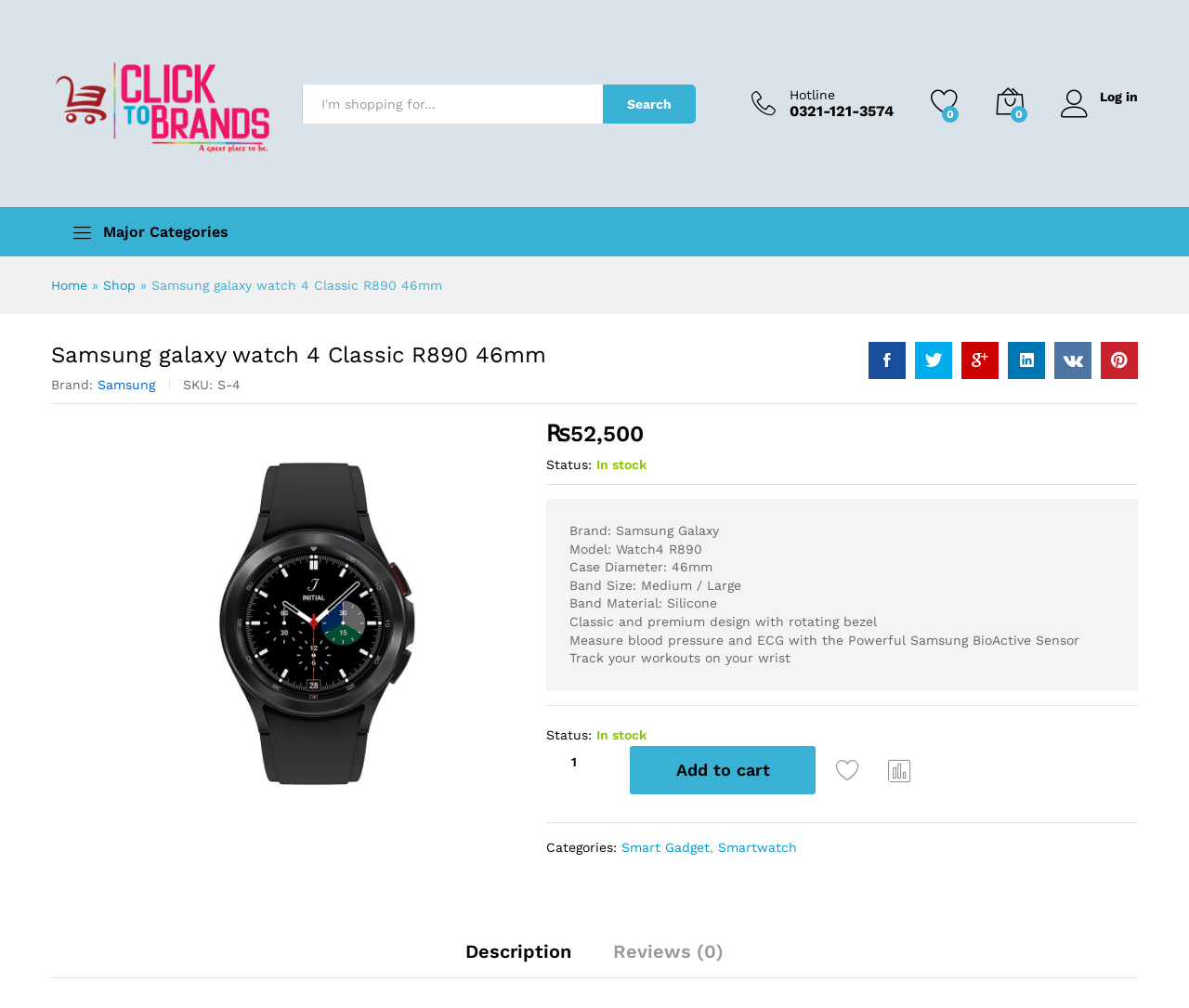Please identify the bounding box coordinates of the region to click in order to complete the task: "Compare this product". The coordinates must be four float numbers between 0 and 1, specified as [left, top, right, bottom].

[0.744, 0.748, 0.77, 0.78]